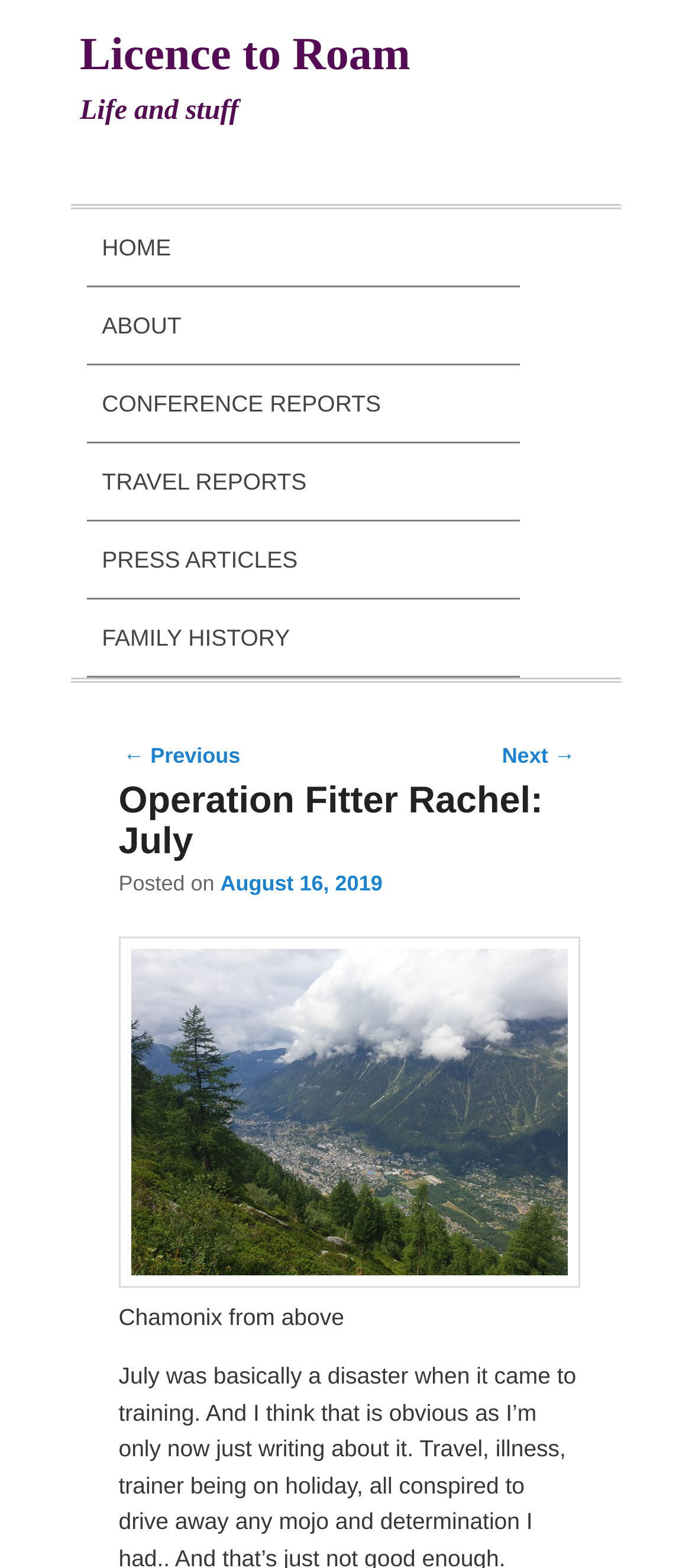Please find the bounding box coordinates of the element that needs to be clicked to perform the following instruction: "view travel reports". The bounding box coordinates should be four float numbers between 0 and 1, represented as [left, top, right, bottom].

[0.127, 0.283, 0.751, 0.331]